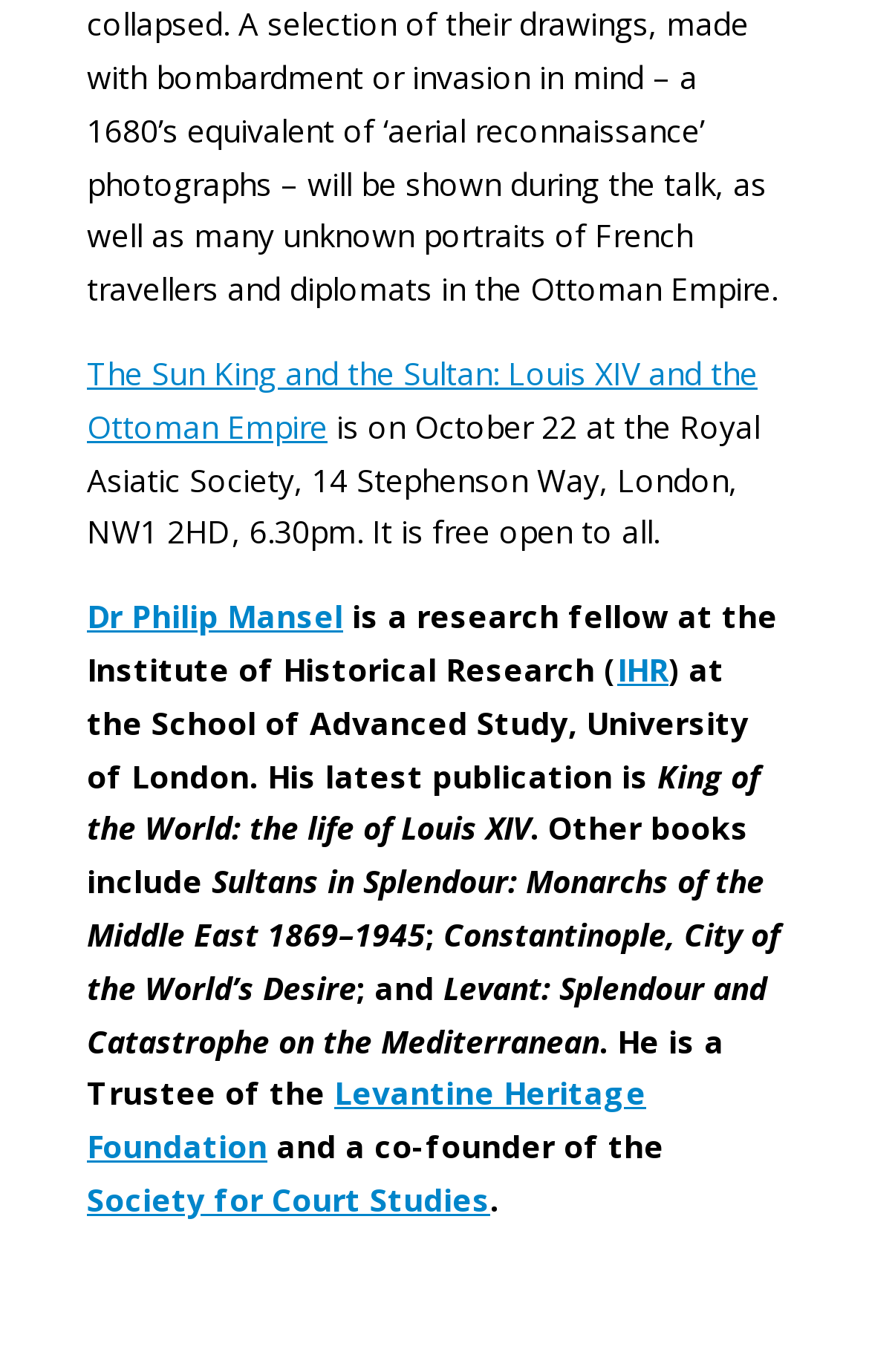Determine the bounding box for the described UI element: "Society for Court Studies".

[0.1, 0.859, 0.564, 0.89]